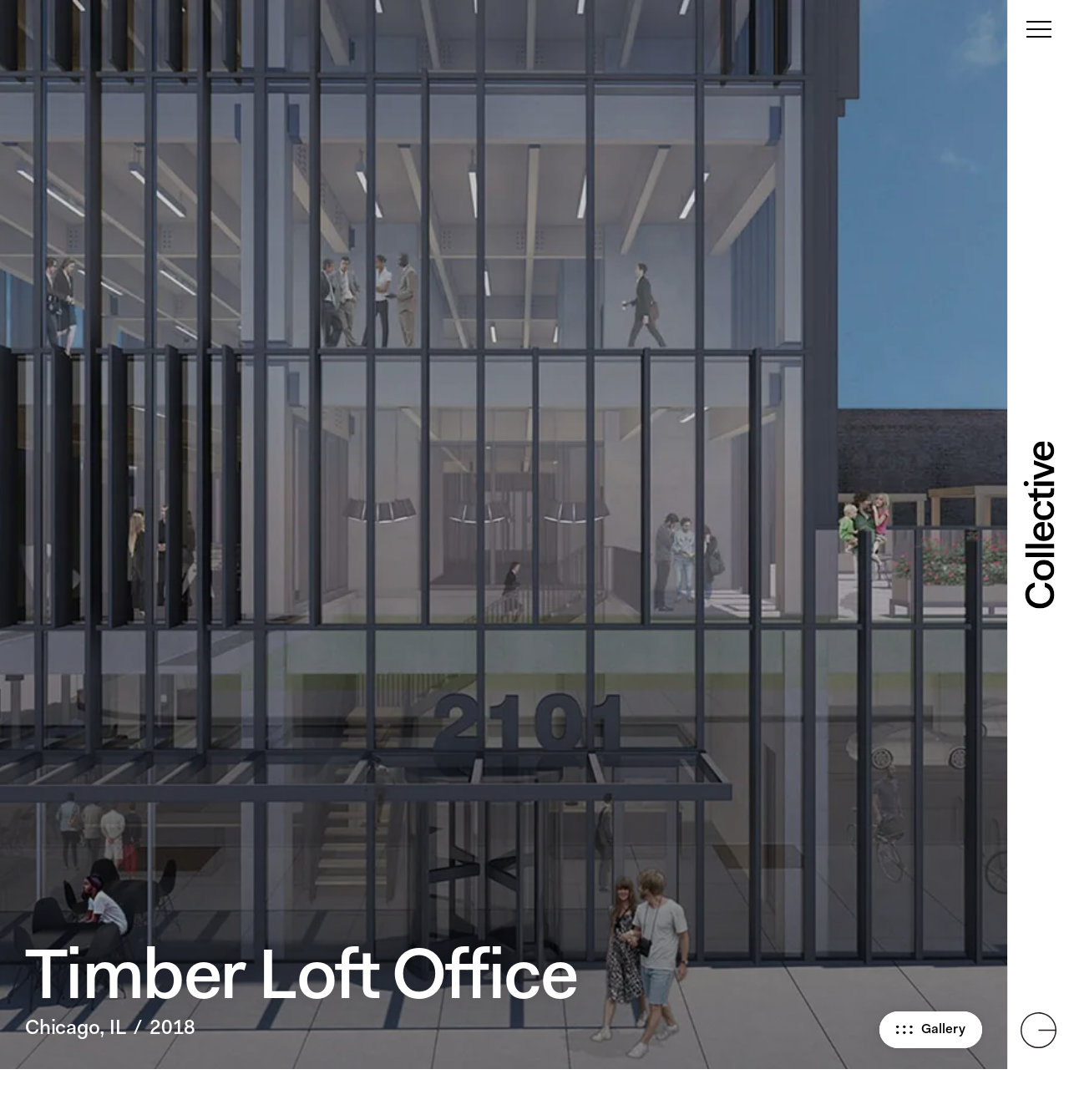How many images are there in the gallery?
Using the image, answer in one word or phrase.

6